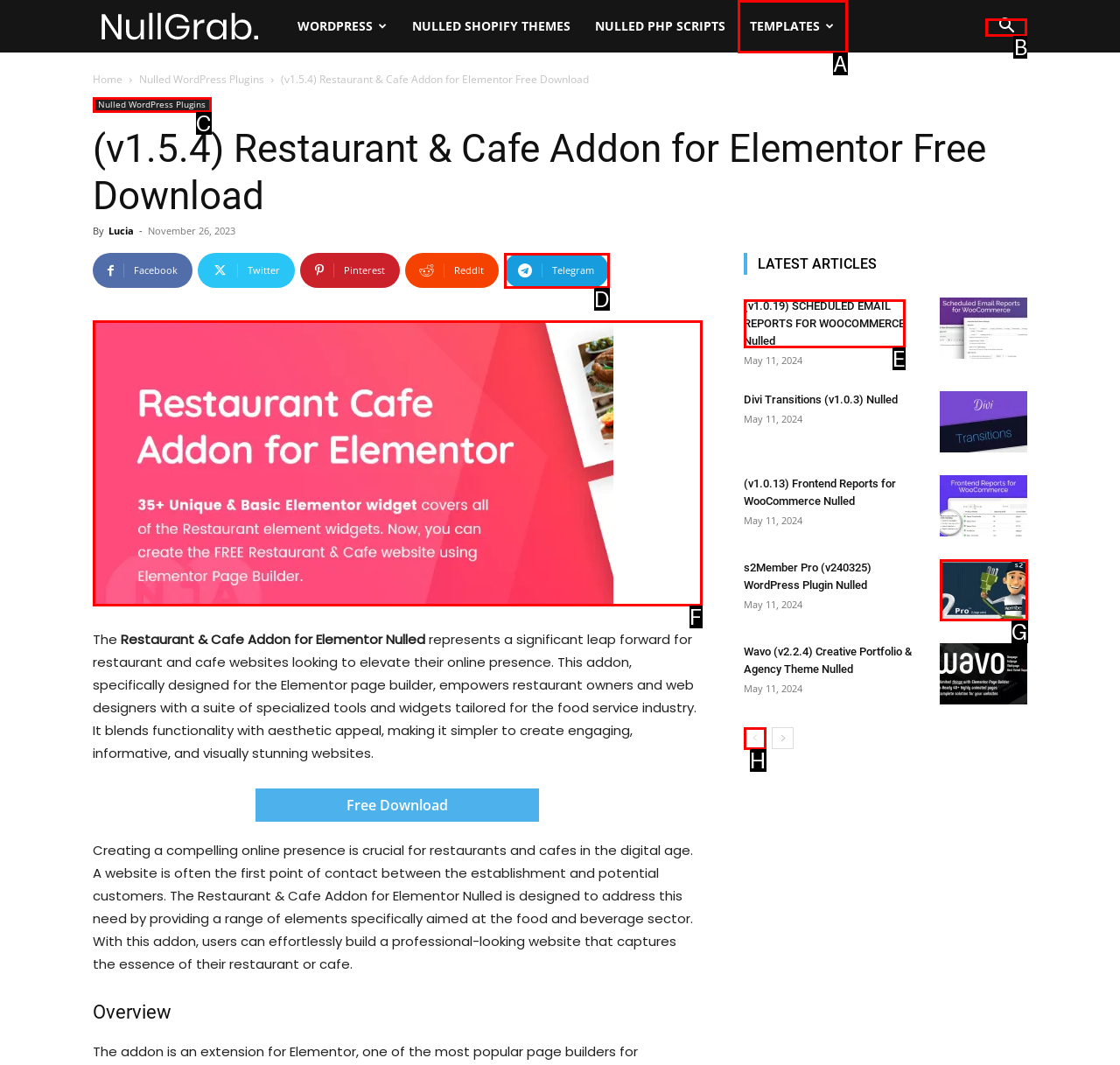Decide which HTML element to click to complete the task: Click on the 'Search' button Provide the letter of the appropriate option.

B